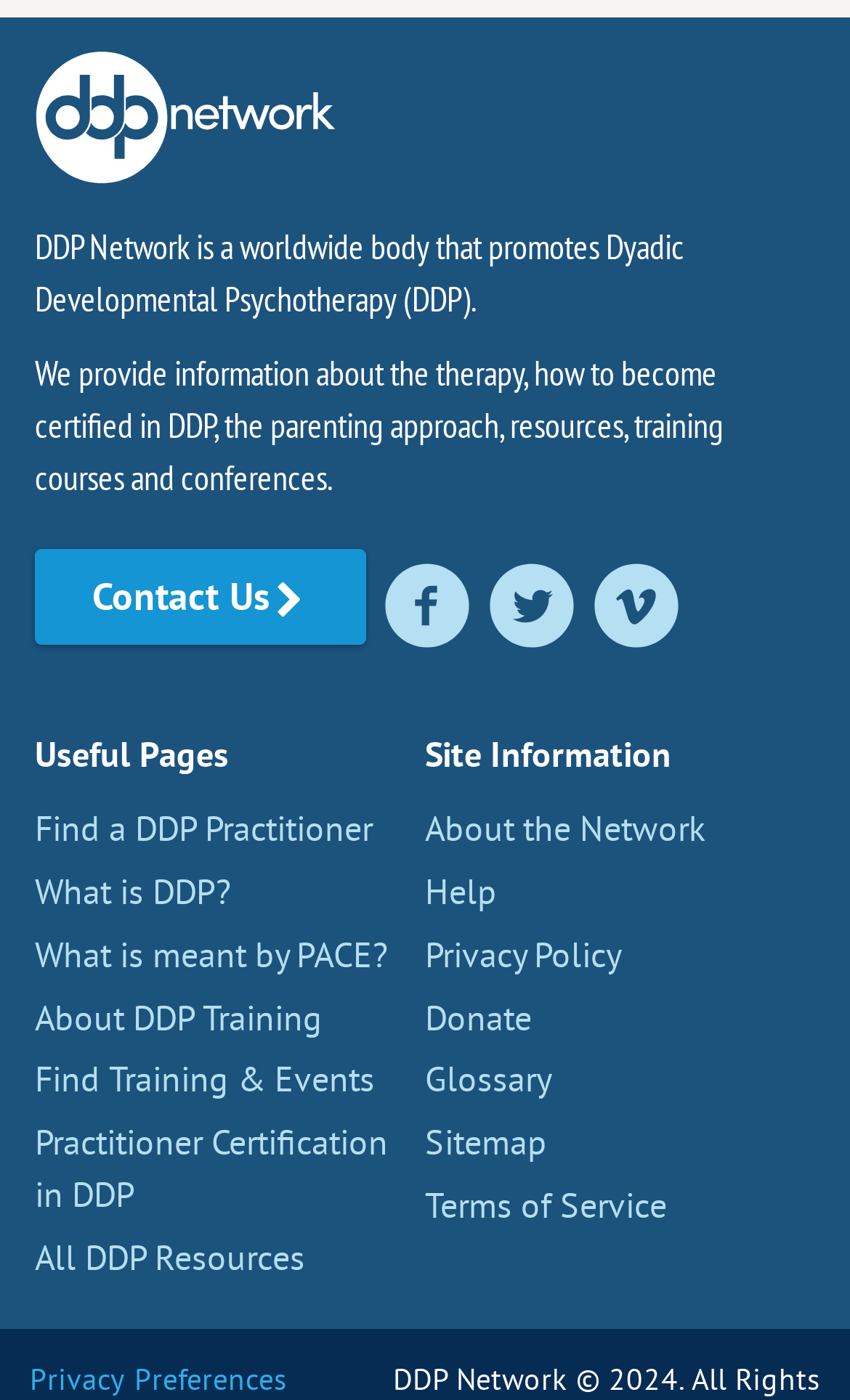Please specify the bounding box coordinates of the clickable region to carry out the following instruction: "Visit the DDP Network homepage". The coordinates should be four float numbers between 0 and 1, in the format [left, top, right, bottom].

[0.041, 0.062, 0.451, 0.093]